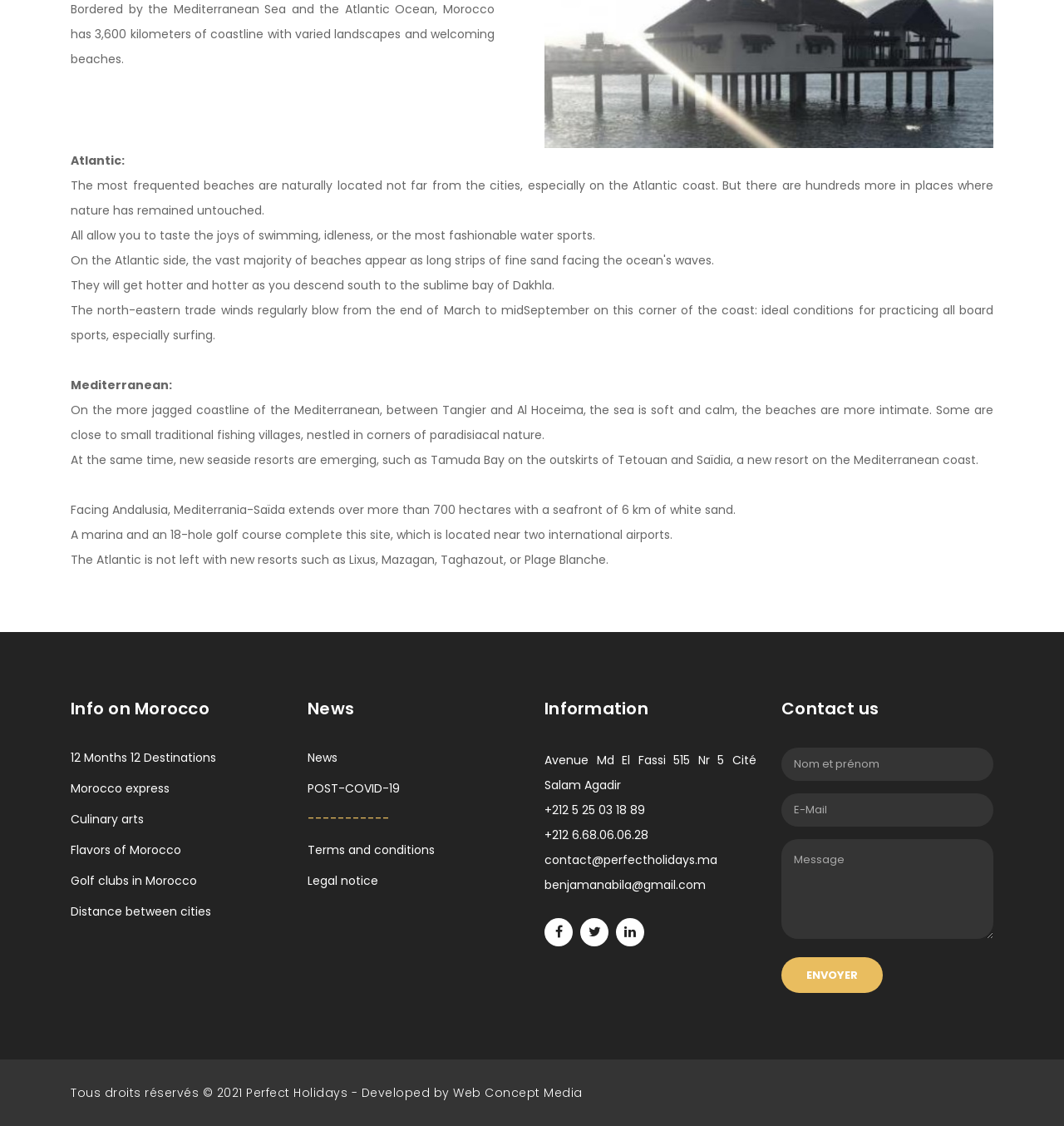What is the coastline length of Morocco?
Can you provide a detailed and comprehensive answer to the question?

The answer can be found in the first StaticText element, which states 'Bordered by the Mediterranean Sea and the Atlantic Ocean, Morocco has 3,600 kilometers of coastline with varied landscapes and welcoming beaches.'